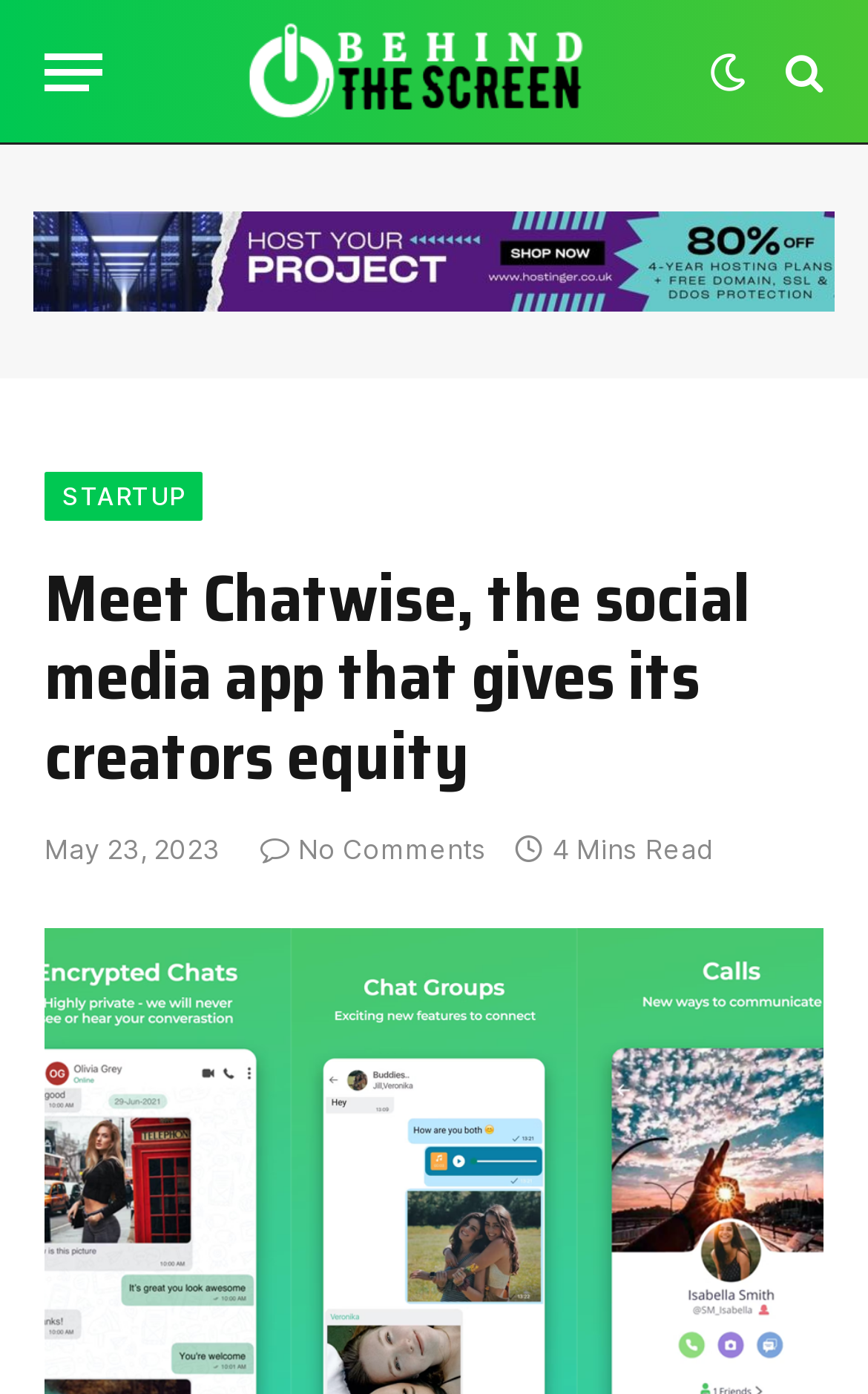How many comments does the article have?
Refer to the image and offer an in-depth and detailed answer to the question.

I found the number of comments on the article by looking at the link element on the webpage, which contains the text ' No Comments'.